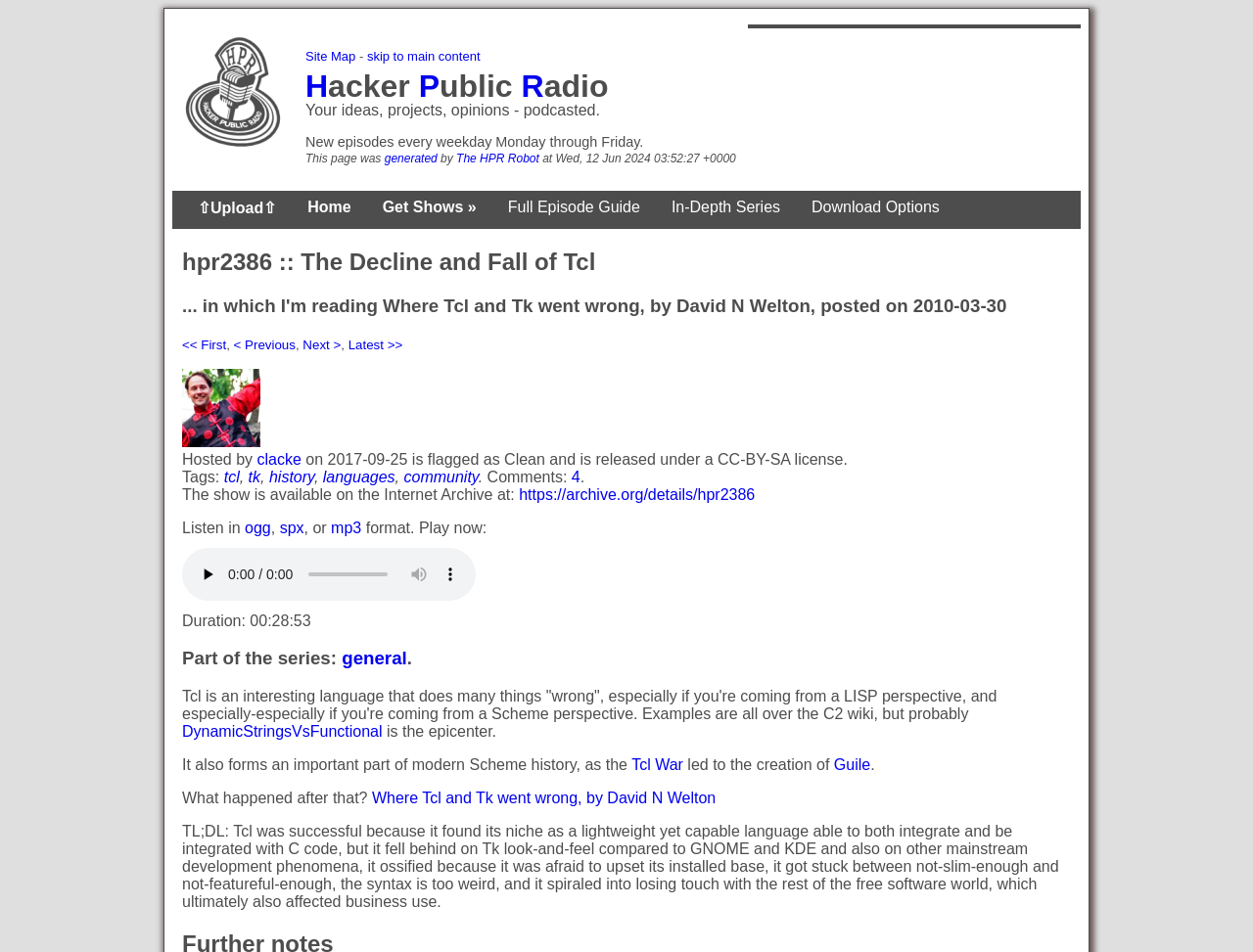Answer the following in one word or a short phrase: 
How often are new episodes released?

Every weekday